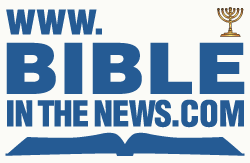What is above the text in the logo?
Using the screenshot, give a one-word or short phrase answer.

a menorah